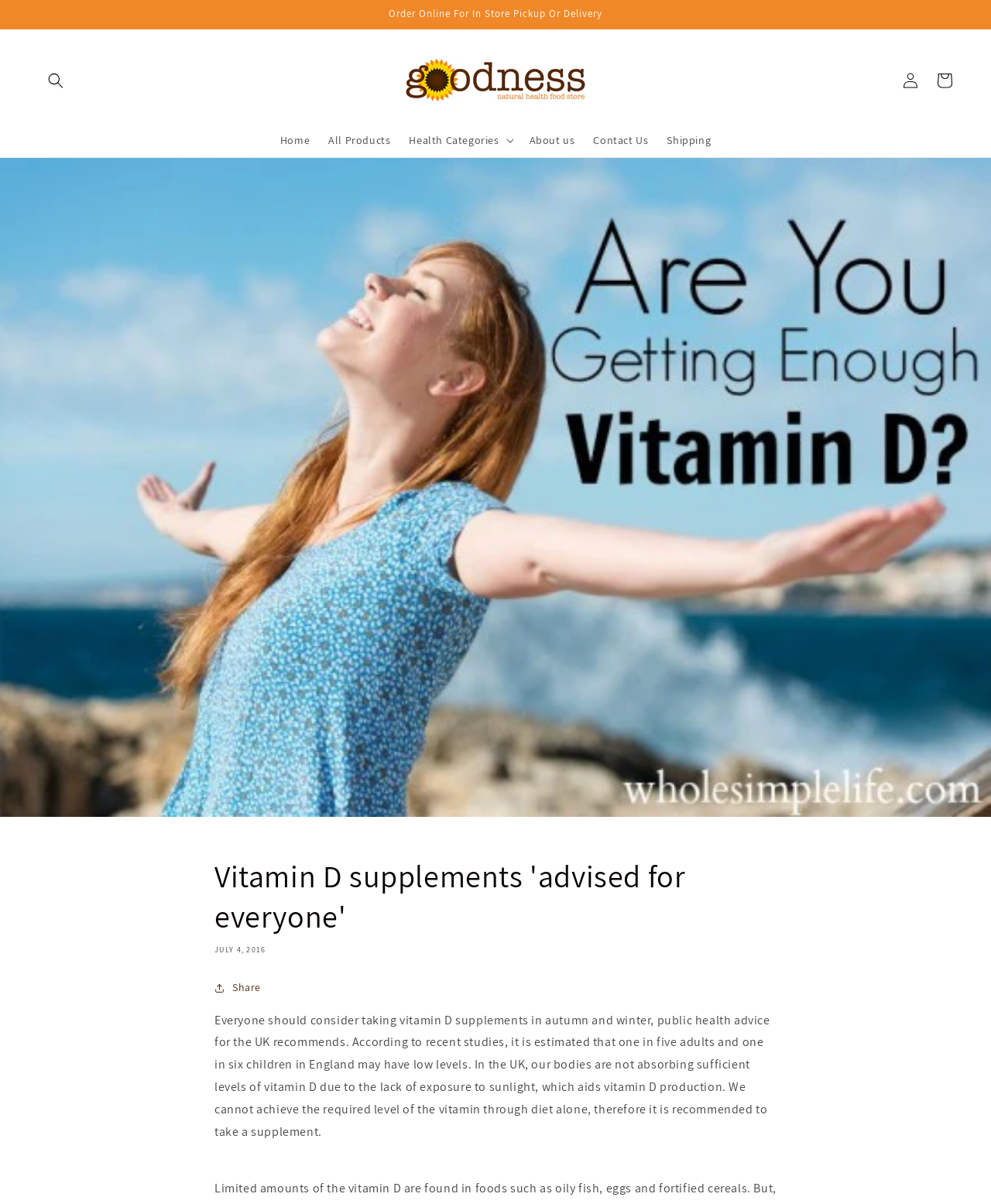What is the name of the website?
Please respond to the question with a detailed and thorough explanation.

The name of the website can be found in the top-left corner of the webpage, where the logo and website name are displayed. The image and link with the text 'Goodness Natural Health' indicate that this is the name of the website.